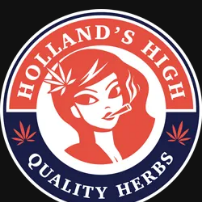What is written at the top of the circular design?
Please provide a comprehensive answer based on the contents of the image.

The circular design surrounding the central figure features the text 'HOLLAND'S HIGH' at the top, which is the brand name, and 'QUALITY HERBS' at the bottom, accentuating the brand's commitment to quality cannabis products.